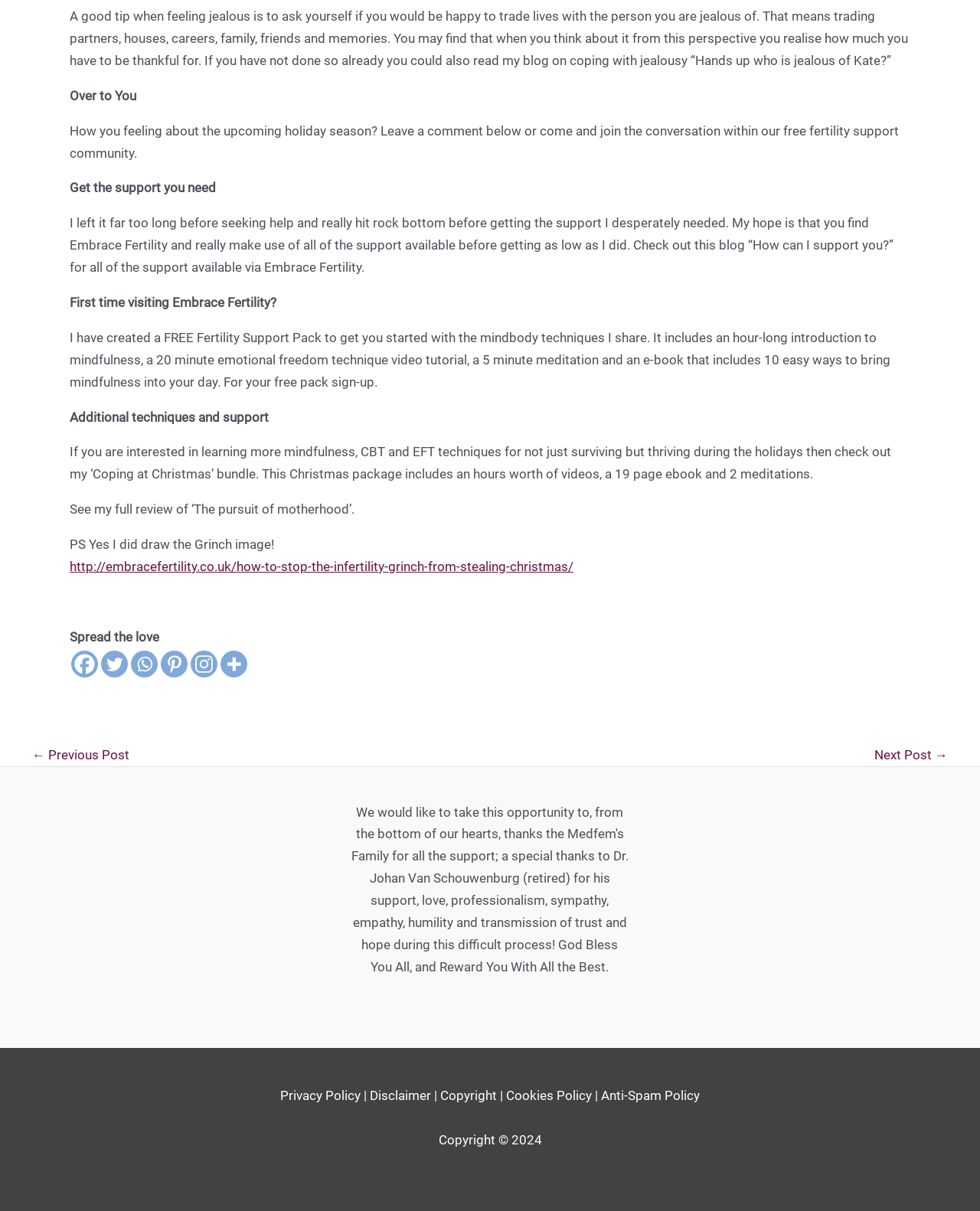What is the 'Coping at Christmas' bundle?
We need a detailed and meticulous answer to the question.

The 'Coping at Christmas' bundle is described in the StaticText element as a package that includes an hour's worth of videos, a 19-page ebook, and 2 meditations. This bundle appears to be a resource for learning mindfulness, CBT, and EFT techniques to thrive during the holiday season.